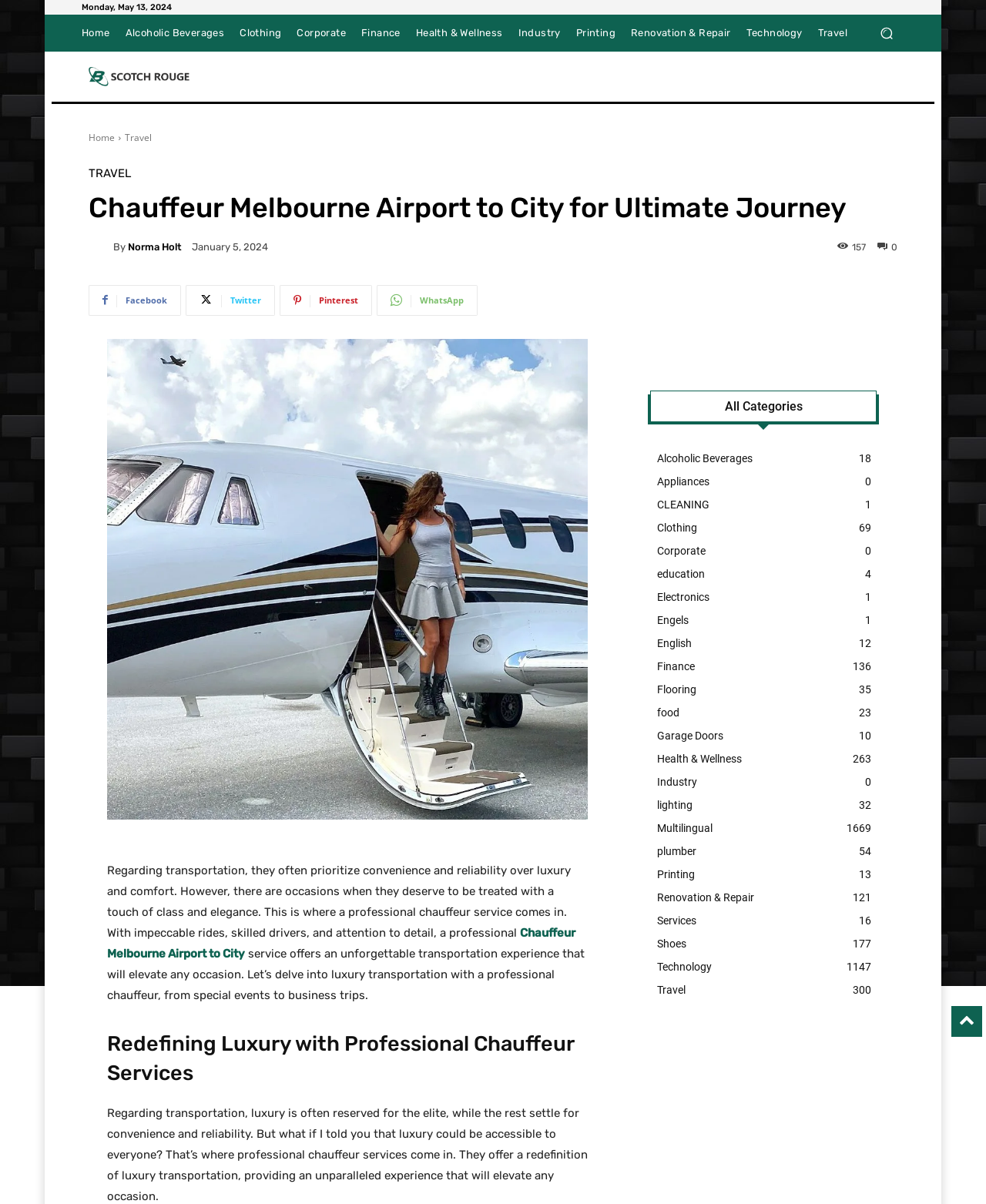Please answer the following question using a single word or phrase: 
What is the name of the author mentioned on the page?

Norma Holt